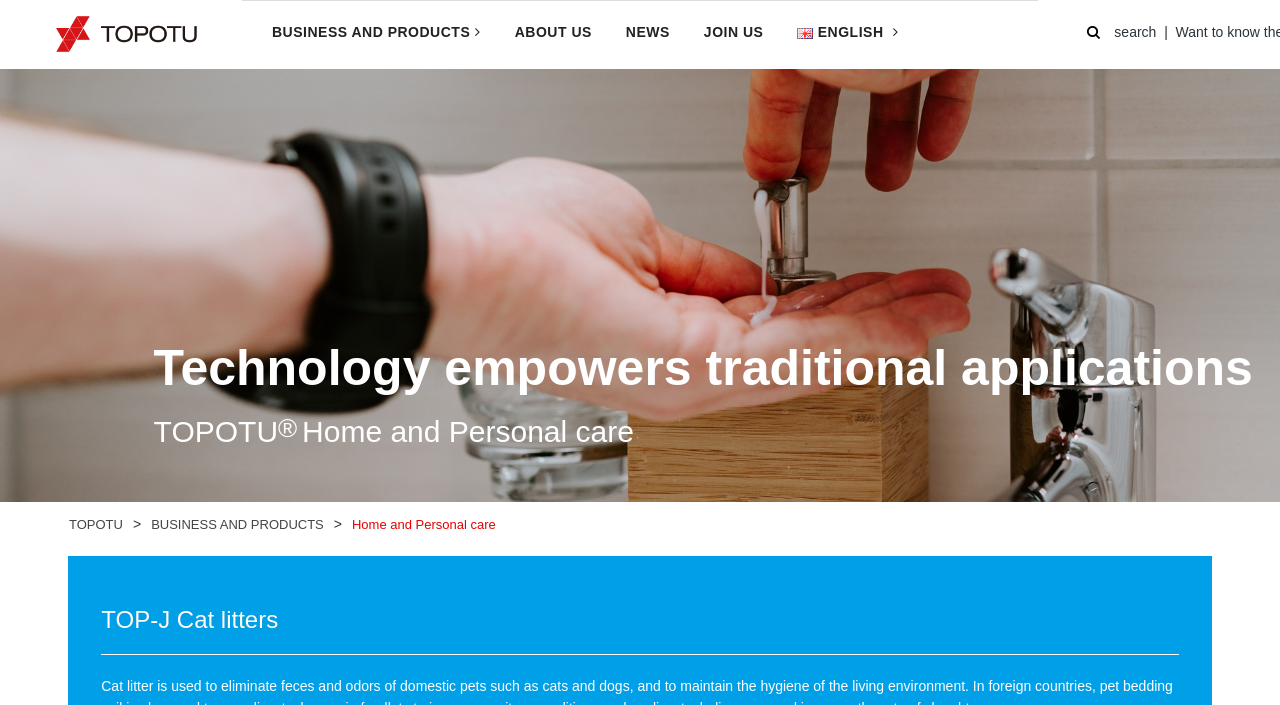What is the category of the product?
Answer with a single word or short phrase according to what you see in the image.

Home and Personal care